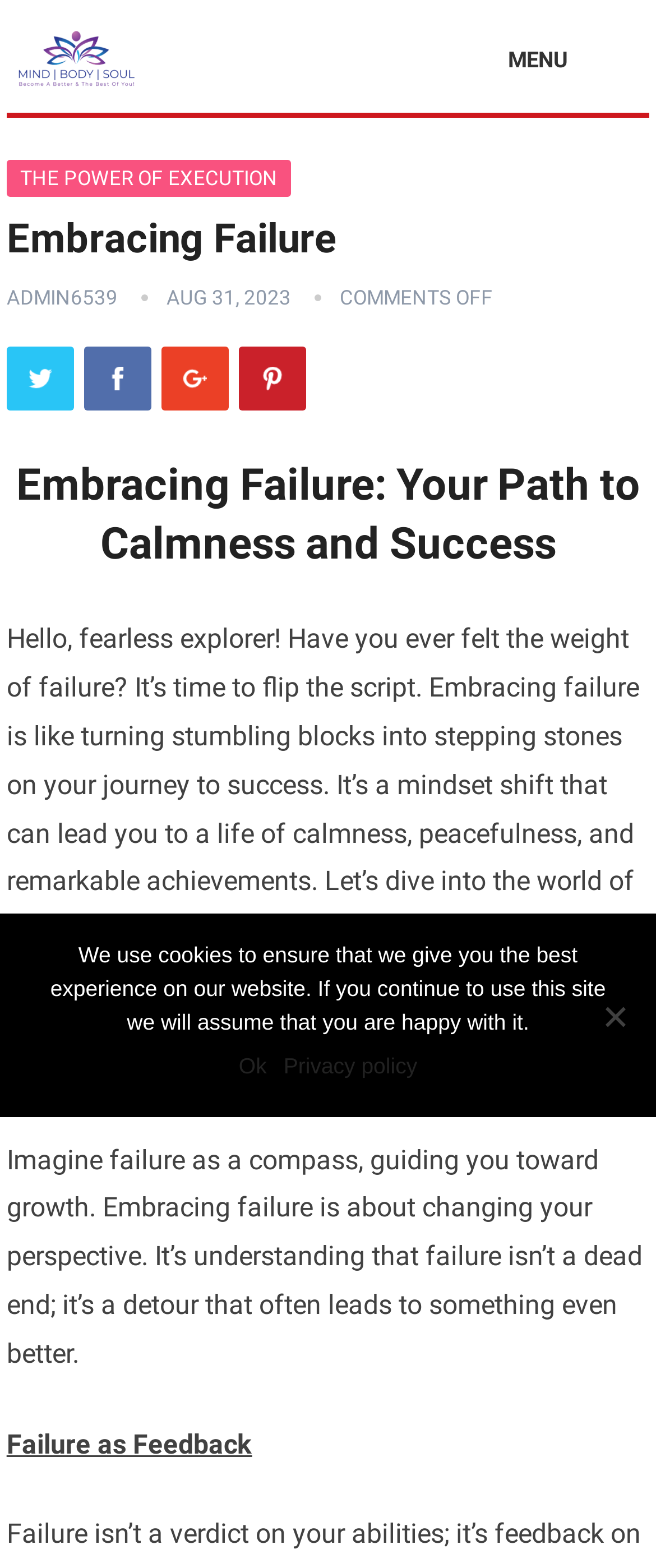Please identify the bounding box coordinates of the clickable element to fulfill the following instruction: "Click the Ok button in the Cookie Notice dialog". The coordinates should be four float numbers between 0 and 1, i.e., [left, top, right, bottom].

[0.364, 0.67, 0.407, 0.691]